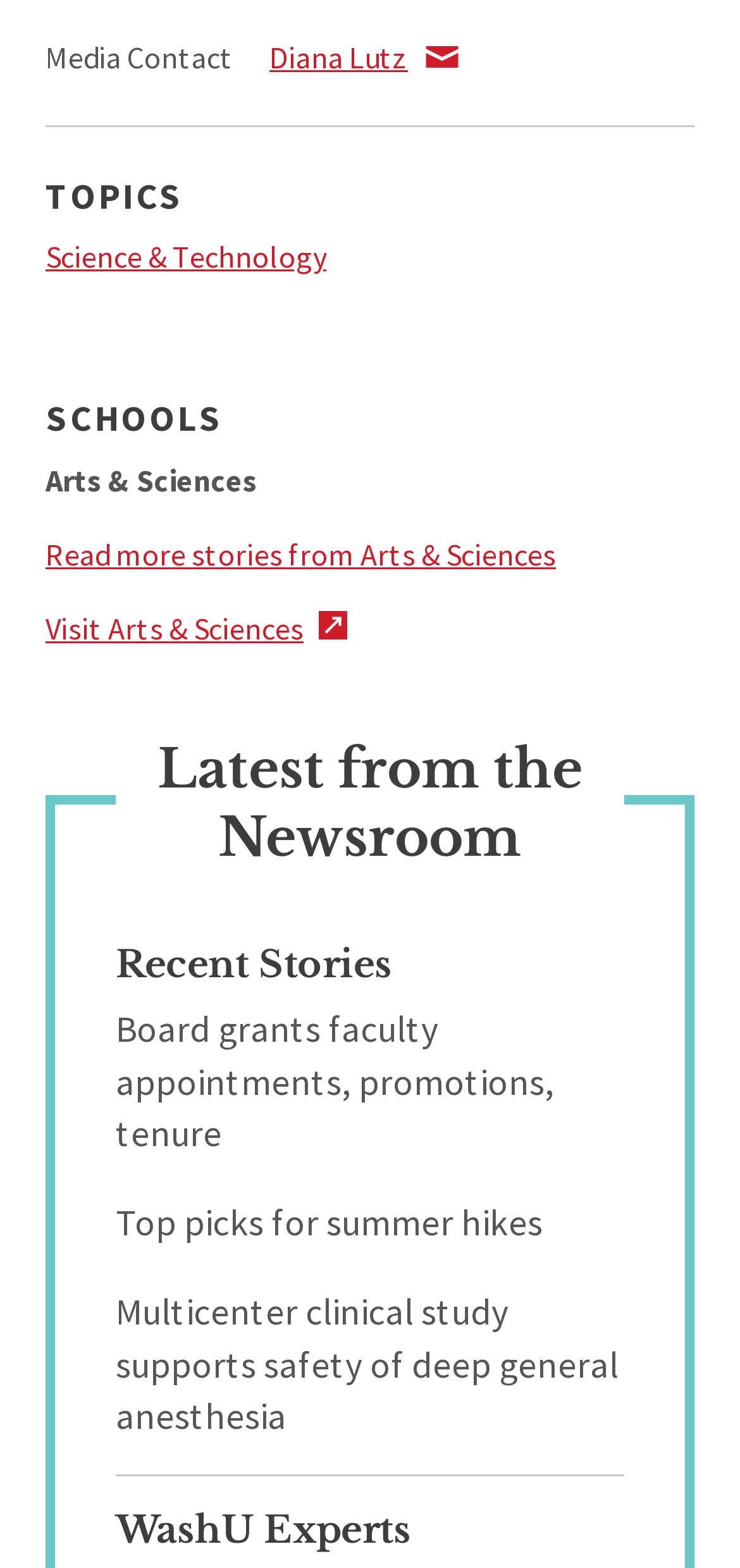What is the name of the school with a 'Read more stories' link?
Offer a detailed and exhaustive answer to the question.

The school with a 'Read more stories' link is found by tracing the 'Read more stories from Arts & Sciences' link back to its corresponding school name, 'Arts & Sciences', which is a static text element located above the link.